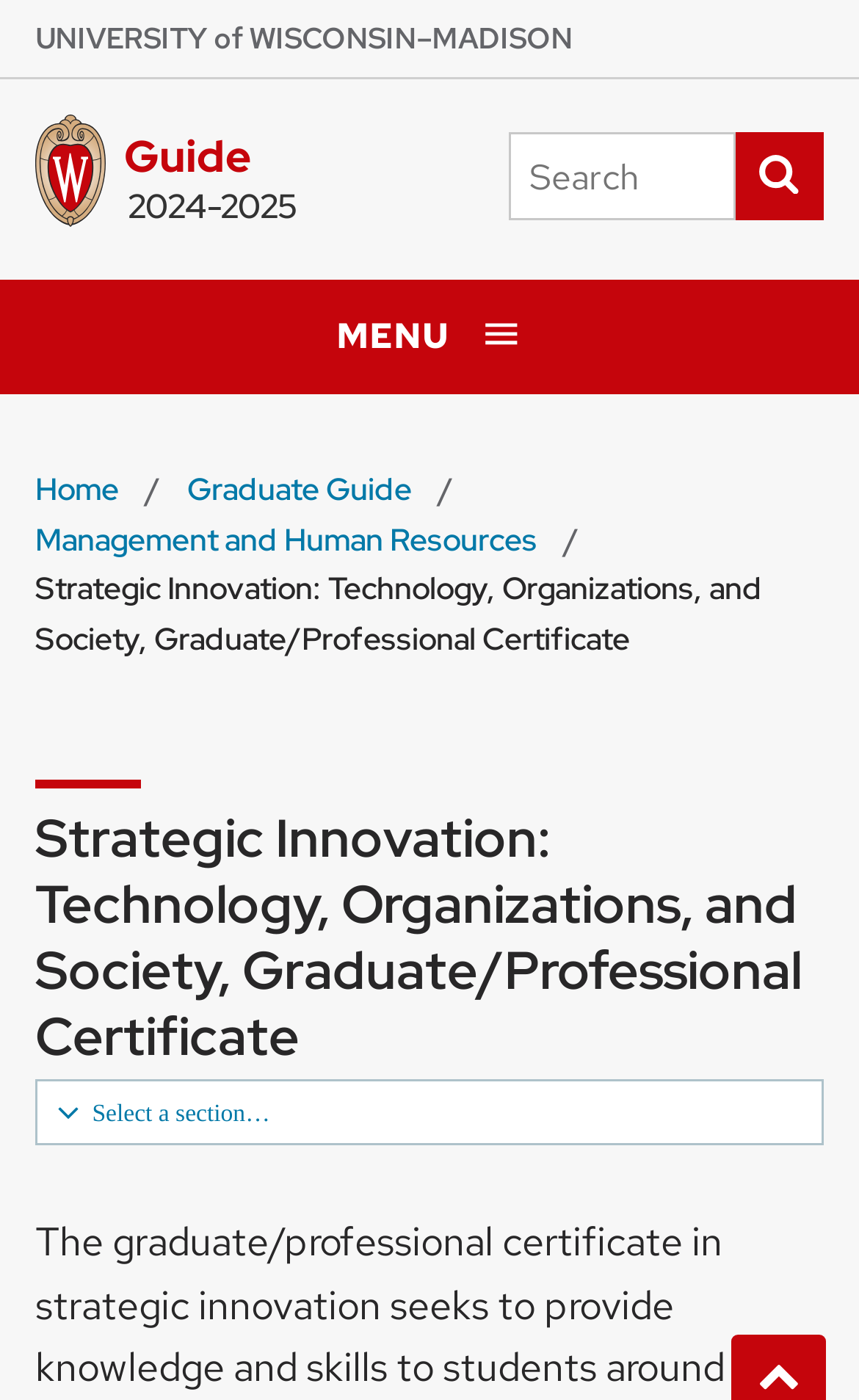What is the purpose of the textbox?
Kindly give a detailed and elaborate answer to the question.

I found the answer by looking at the search bar section of the webpage, where I saw a textbox with a static text 'Search this site' next to it, and a button with the text 'Submit search', which suggests that the purpose of the textbox is to search the site.